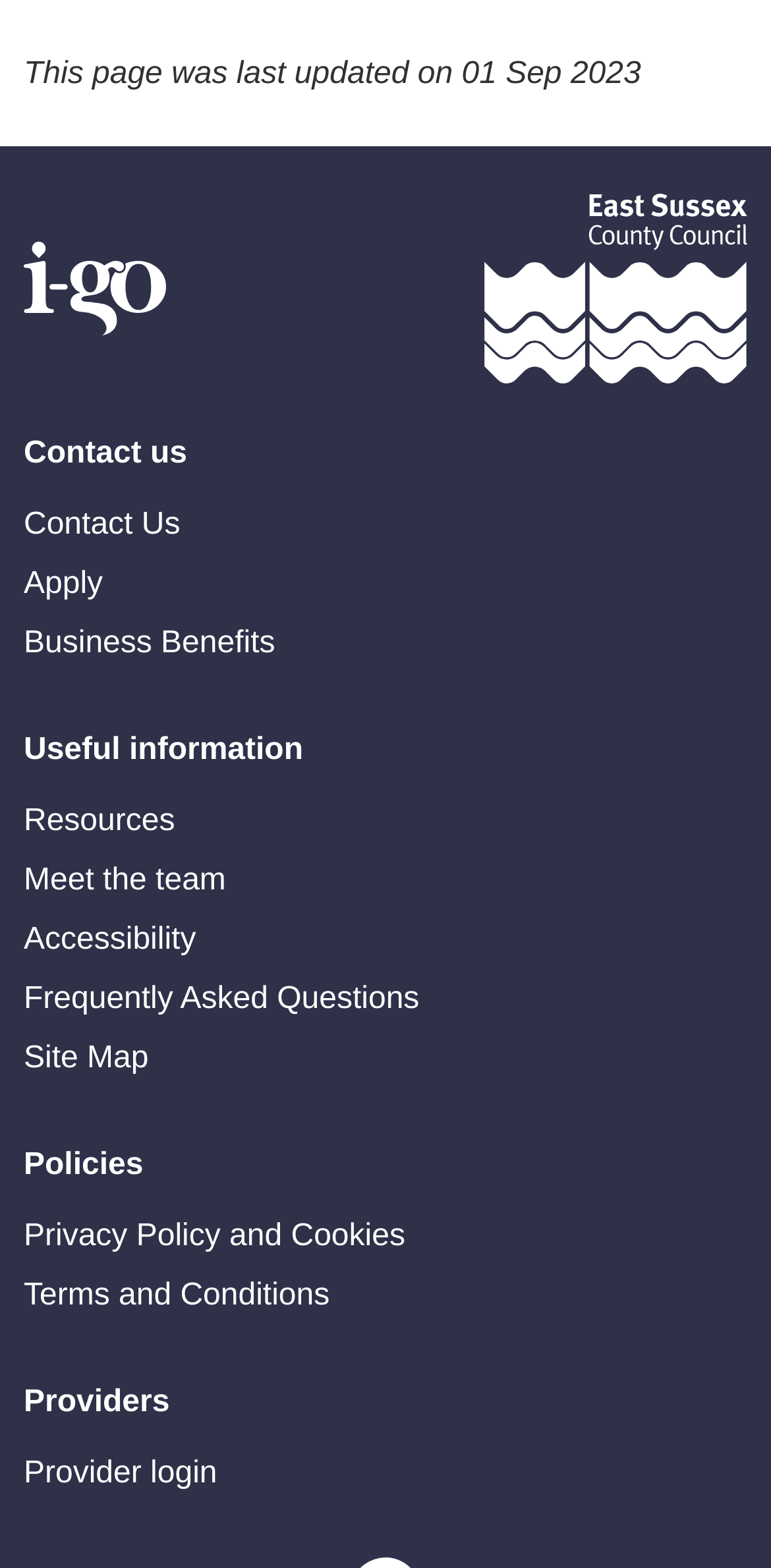What is the second logo on the webpage?
Using the information from the image, provide a comprehensive answer to the question.

The webpage has two logos, the first one is 'i-Go logo' and the second one is 'ESCC Corporate logo', which is located to the right of the first logo.